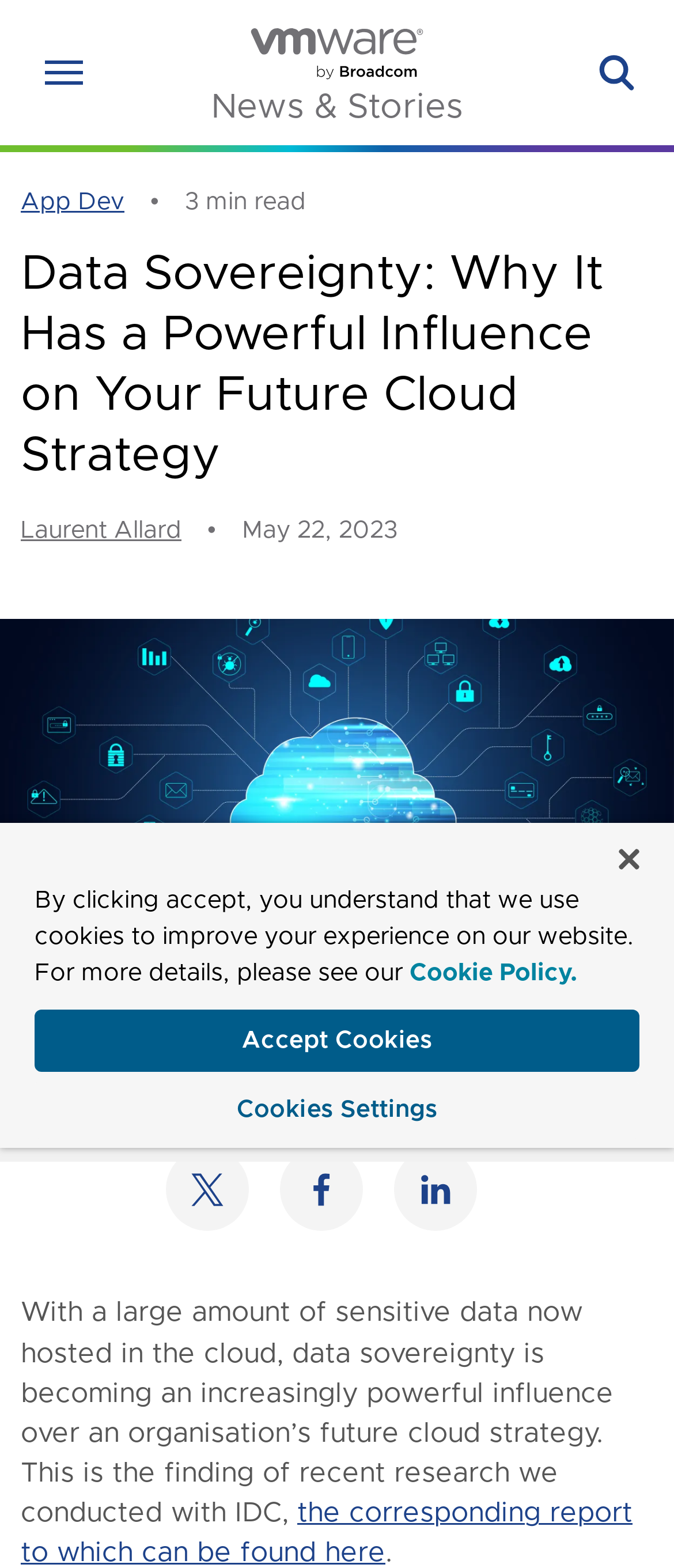Can you find and provide the main heading text of this webpage?

Data Sovereignty: Why It Has a Powerful Influence on Your Future Cloud Strategy 